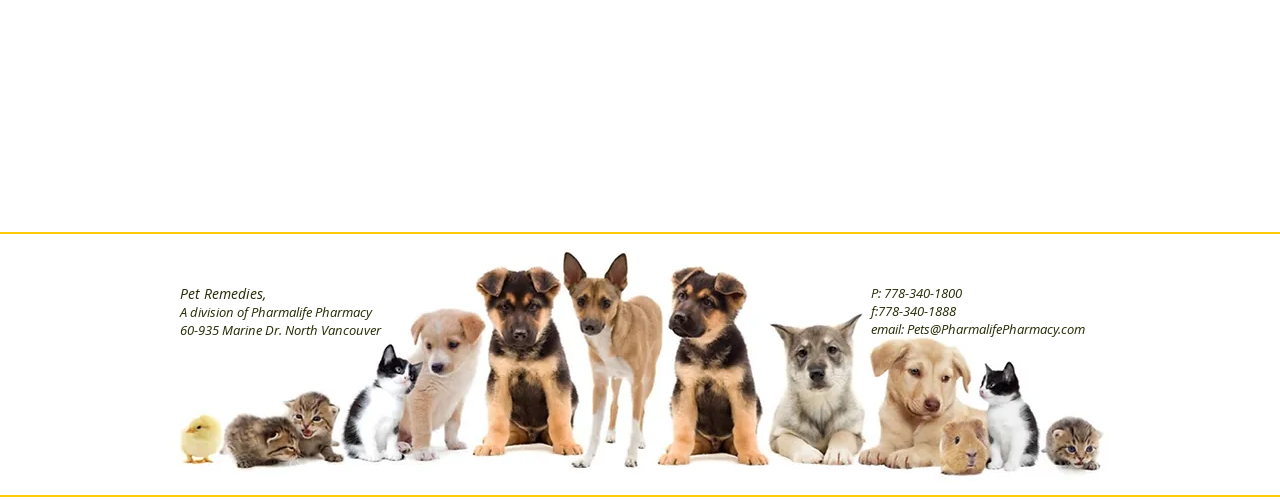Find the bounding box of the UI element described as: "Pets@PharmalifePharmacy.com". The bounding box coordinates should be given as four float values between 0 and 1, i.e., [left, top, right, bottom].

[0.709, 0.64, 0.848, 0.676]